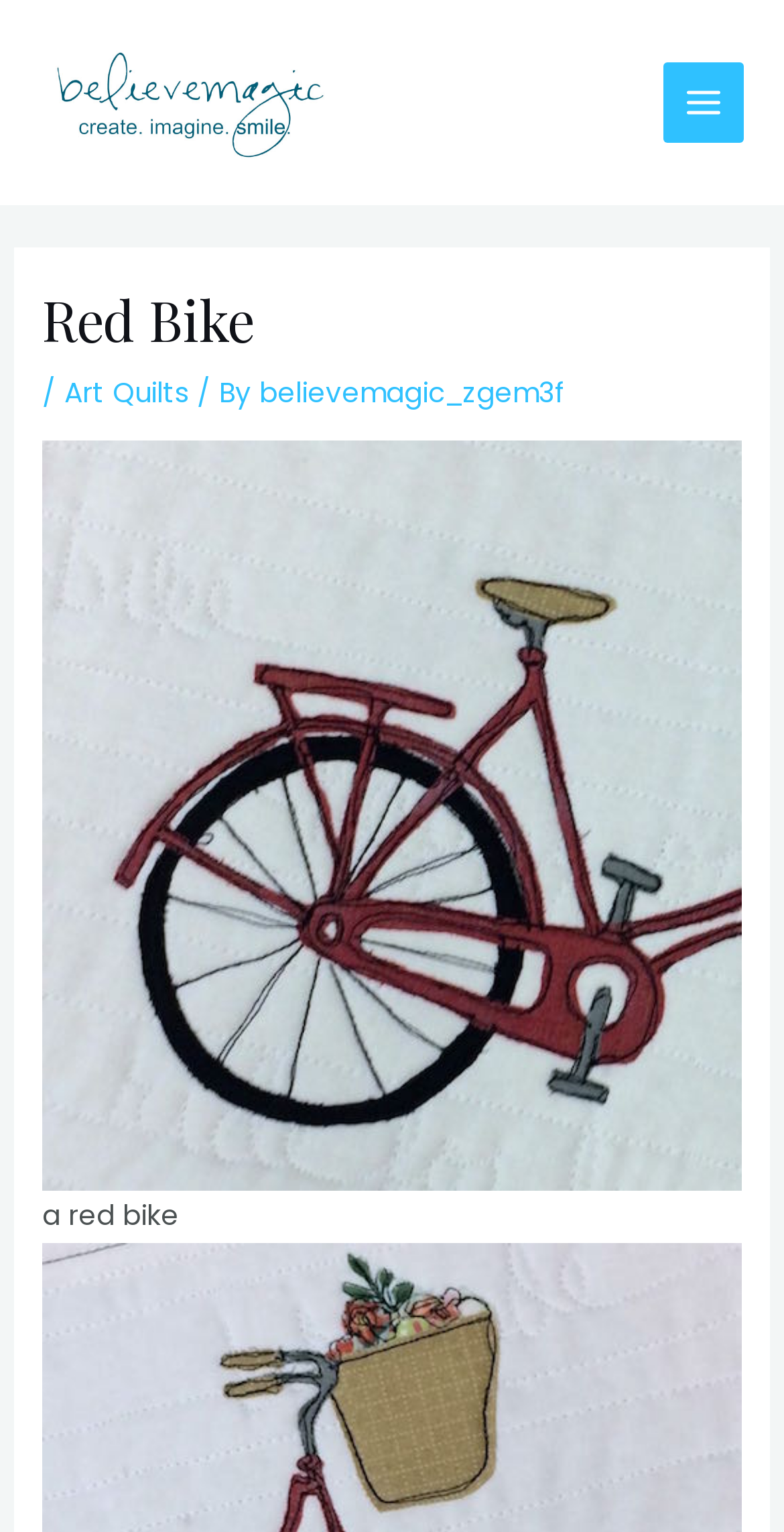What is the main menu button?
Please provide a full and detailed response to the question.

The main menu button is a button element with the text 'Main Menu' and is located at the top right corner of the webpage, with a bounding box of [0.845, 0.04, 0.949, 0.094].